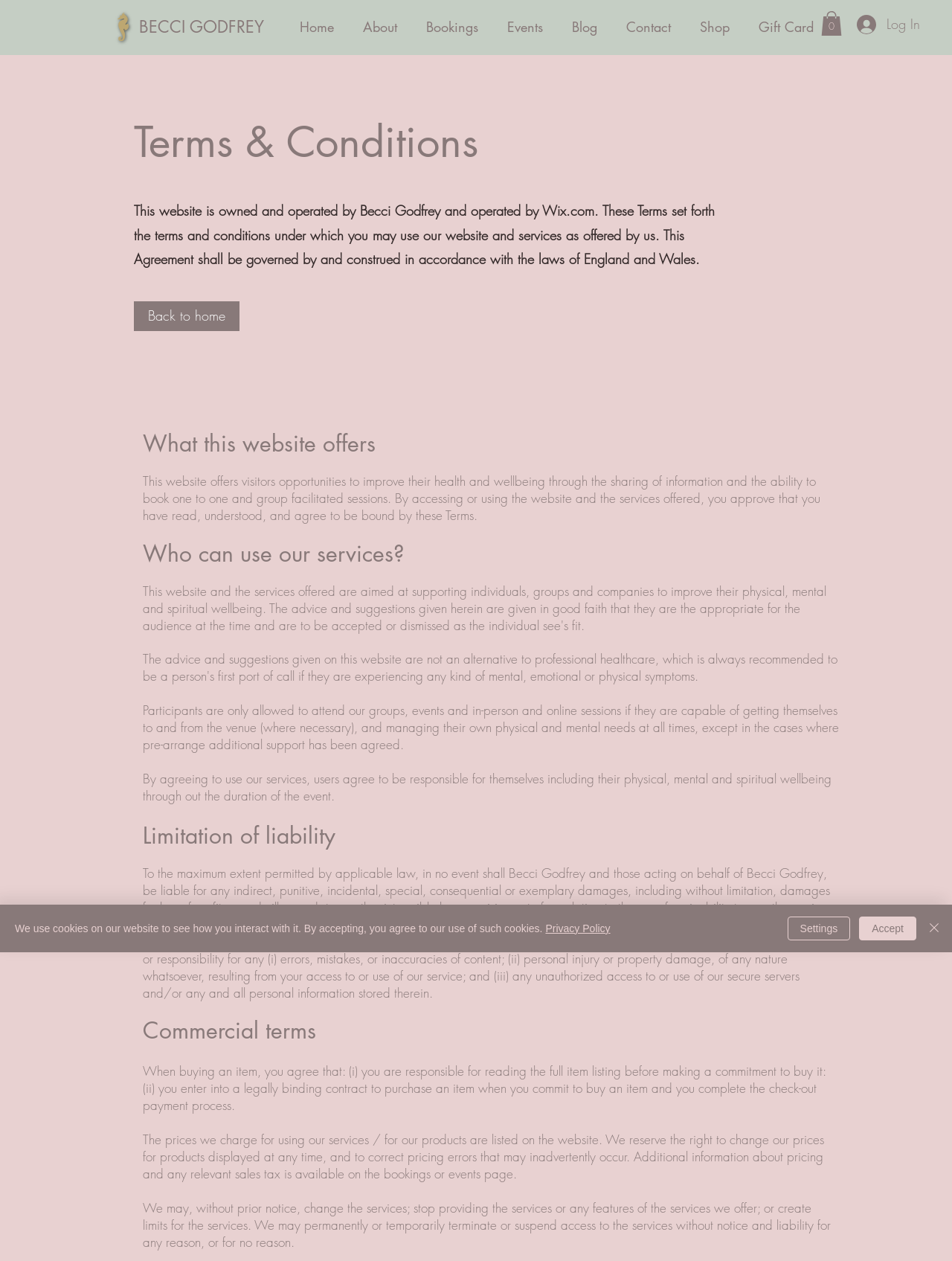Offer a thorough description of the webpage.

The webpage is titled "Terms & Conditions | Becci Godfrey" and has a navigation menu at the top with links to various sections of the website, including "Home", "About", "Bookings", "Events", "Blog", "Contact", "Shop", and "Gift Card". Below the navigation menu, there is a button to access the shopping cart and a button to log in.

The main content of the webpage is divided into several sections, each with a heading. The first section is titled "Terms & Conditions" and provides an introduction to the terms and conditions of using the website and its services. The second section is titled "What this website offers" and describes the services provided by the website, including the sharing of information and the ability to book one-to-one and group facilitated sessions.

The third section is titled "Who can use our services?" and outlines the requirements for participants to attend groups, events, and in-person and online sessions. The section also states that users are responsible for their own physical, mental, and spiritual wellbeing during events.

The fourth section is titled "Limitation of liability" and outlines the limitations of liability for Becci Godfrey and those acting on her behalf. The section also states that Becci Godfrey assumes no liability or responsibility for errors, mistakes, or inaccuracies of content, personal injury or property damage, and unauthorized access to secure servers and personal information.

The fifth section is titled "Commercial terms" and outlines the terms and conditions of buying items from the website, including the responsibility of reading full item listings before making a commitment to buy and entering into a legally binding contract to purchase an item.

The sixth section provides information about pricing and sales tax, and states that prices may be changed at any time. The section also outlines the right to change the services or stop providing them without notice and liability.

At the bottom of the webpage, there is an alert box that informs users about the use of cookies on the website and provides a link to the Privacy Policy. The alert box also has buttons to accept, settings, and close.